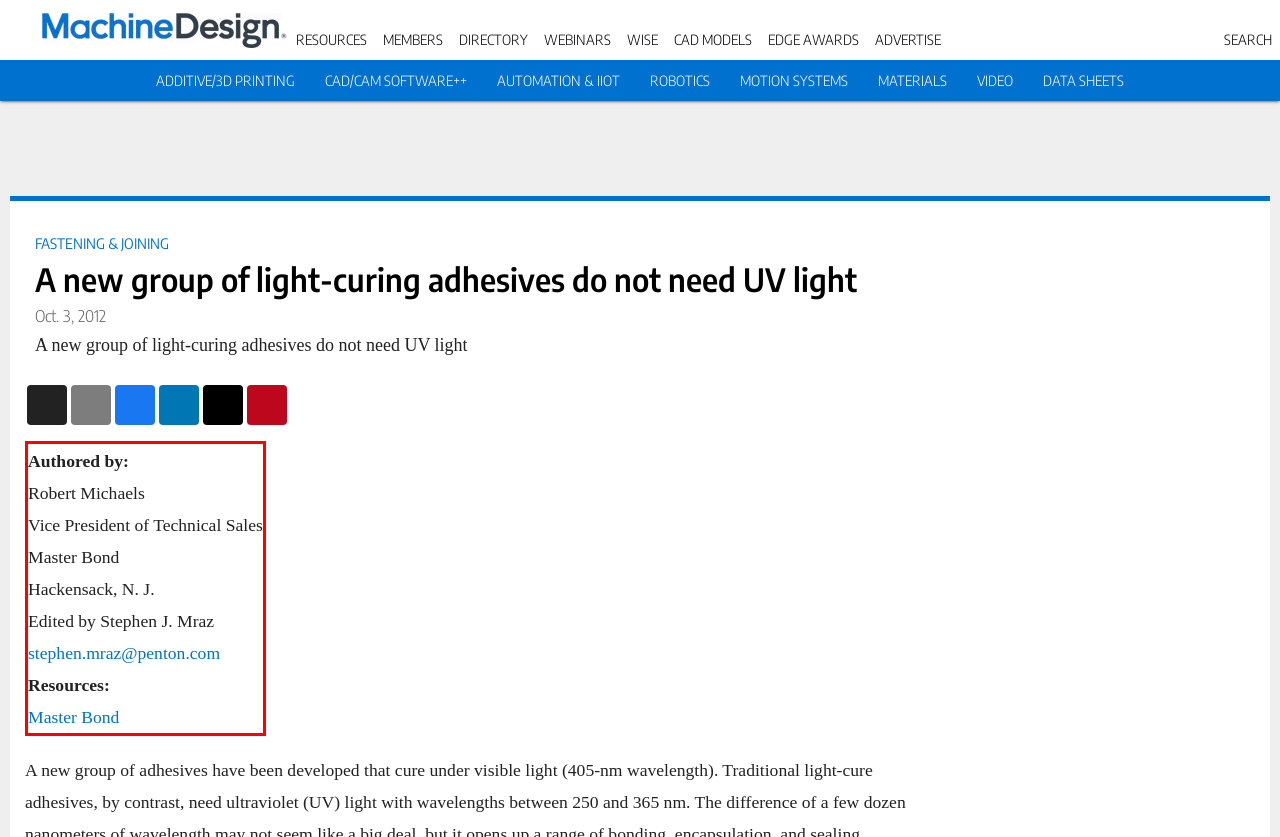You have a screenshot of a webpage with a red bounding box. Identify and extract the text content located inside the red bounding box.

Authored by: Robert Michaels Vice President of Technical Sales Master Bond Hackensack, N. J. Edited by Stephen J. Mraz stephen.mraz@penton.com Resources: Master Bond